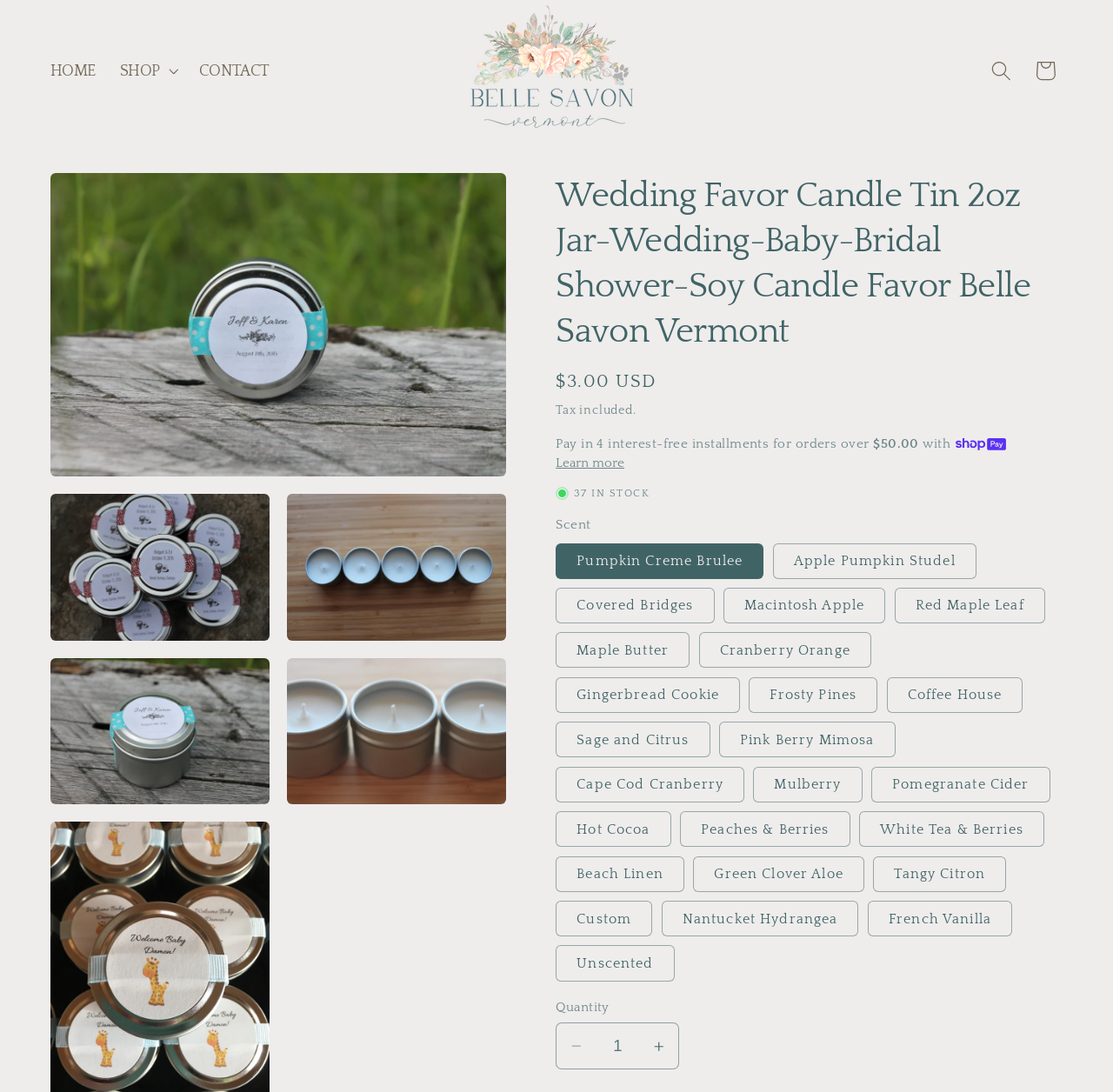Identify the bounding box of the UI element described as follows: "parent_node: HOME". Provide the coordinates as four float numbers in the range of 0 to 1 [left, top, right, bottom].

[0.422, 0.0, 0.578, 0.13]